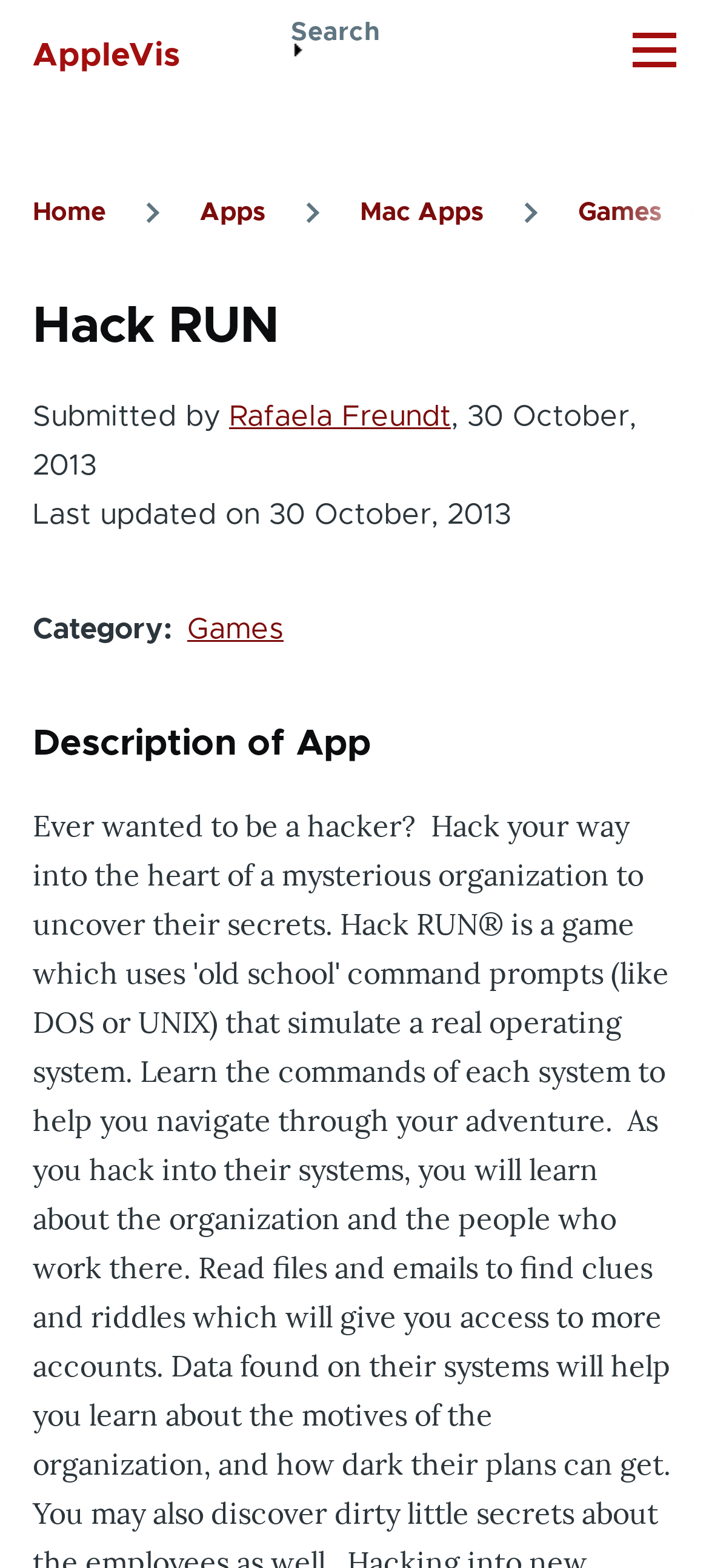Determine the bounding box coordinates of the region to click in order to accomplish the following instruction: "Go to main menu". Provide the coordinates as four float numbers between 0 and 1, specifically [left, top, right, bottom].

[0.877, 0.01, 0.969, 0.052]